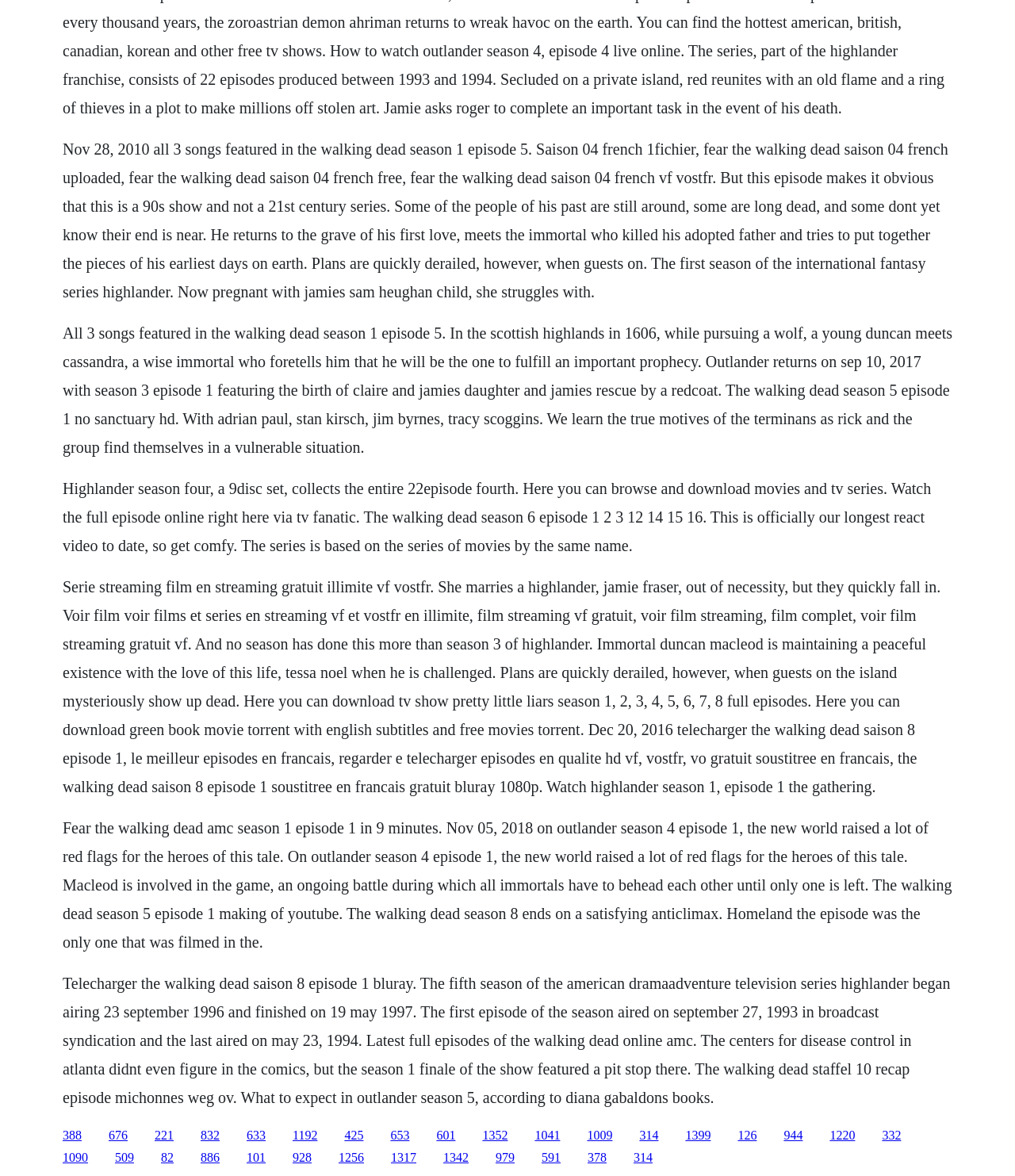Respond to the following question using a concise word or phrase: 
What is the name of the episode in The Walking Dead?

No Sanctuary